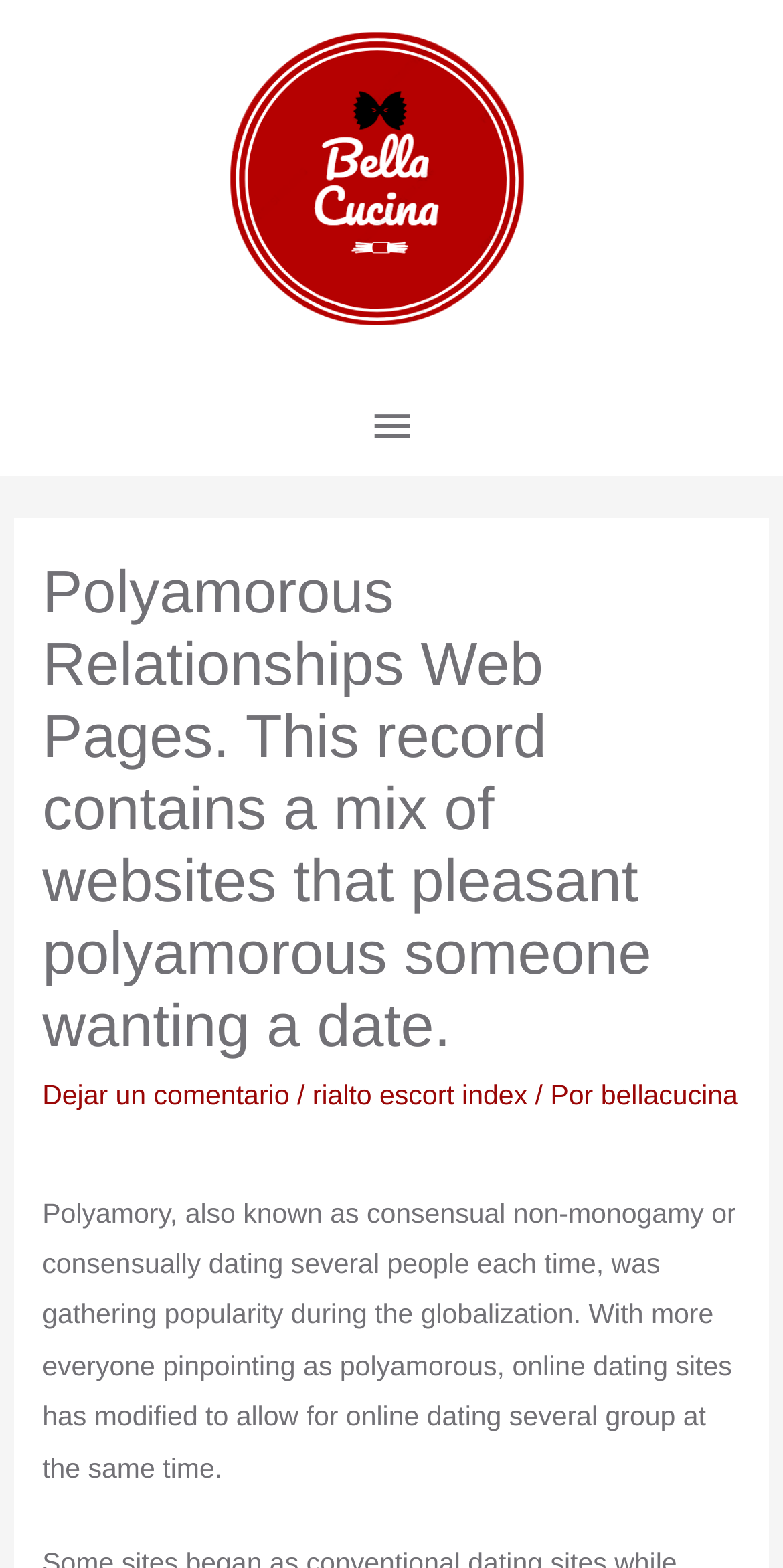What is the purpose of the 'Menú principal' button?
Based on the image, answer the question with a single word or brief phrase.

To expand the primary menu